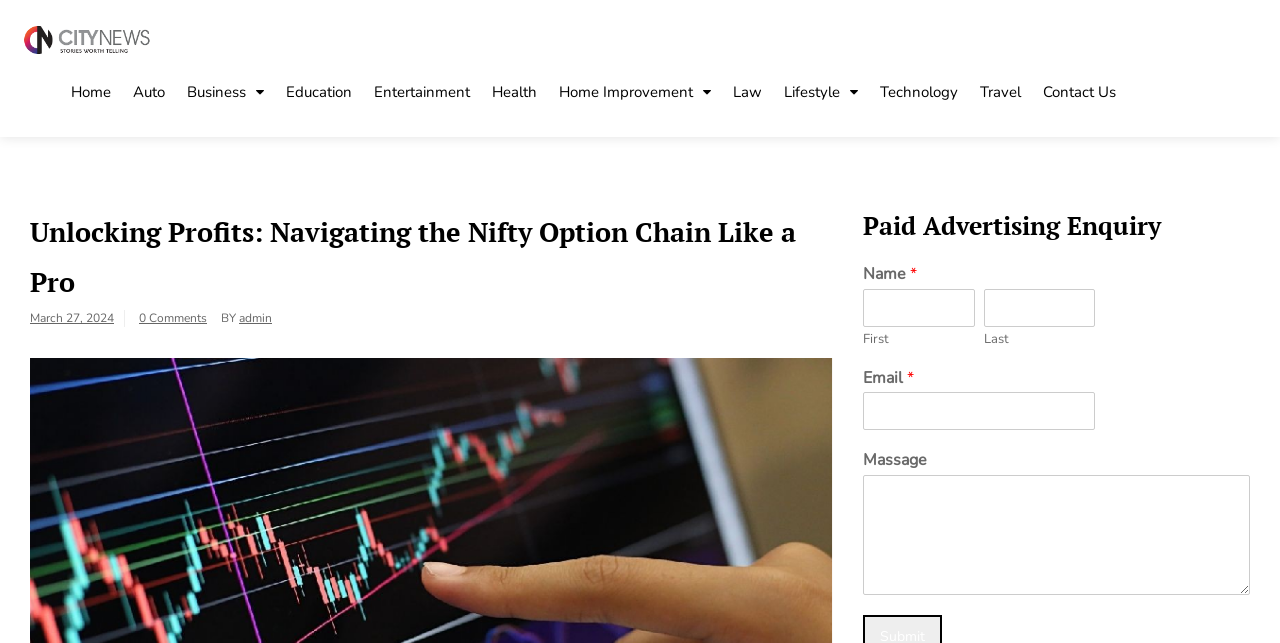What is the name of the blog?
Please look at the screenshot and answer using one word or phrase.

My Blog